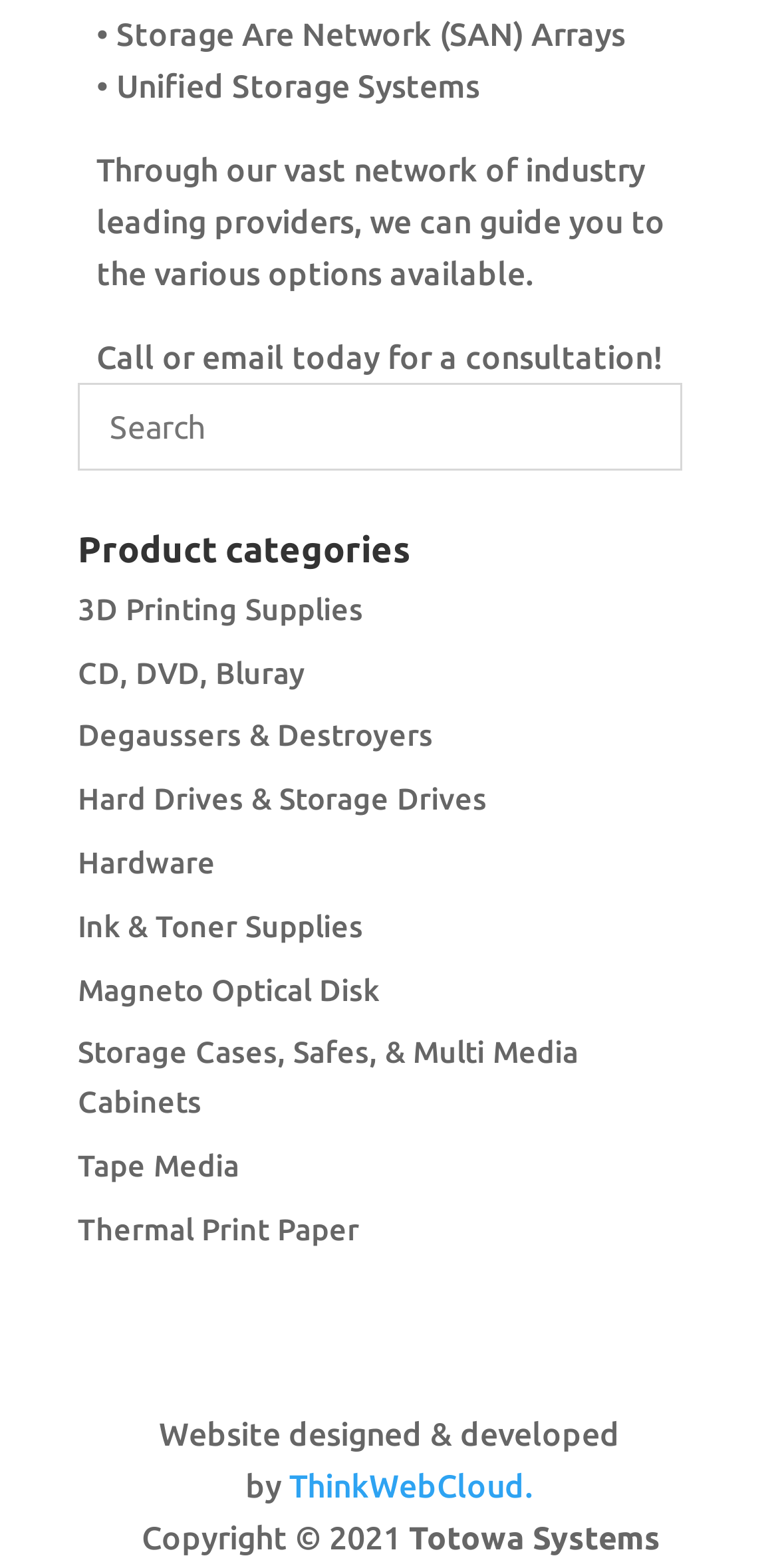What can be done to get a consultation?
Kindly offer a comprehensive and detailed response to the question.

According to the static text 'Call or email today for a consultation!' on the webpage, one can get a consultation by calling or emailing the company.